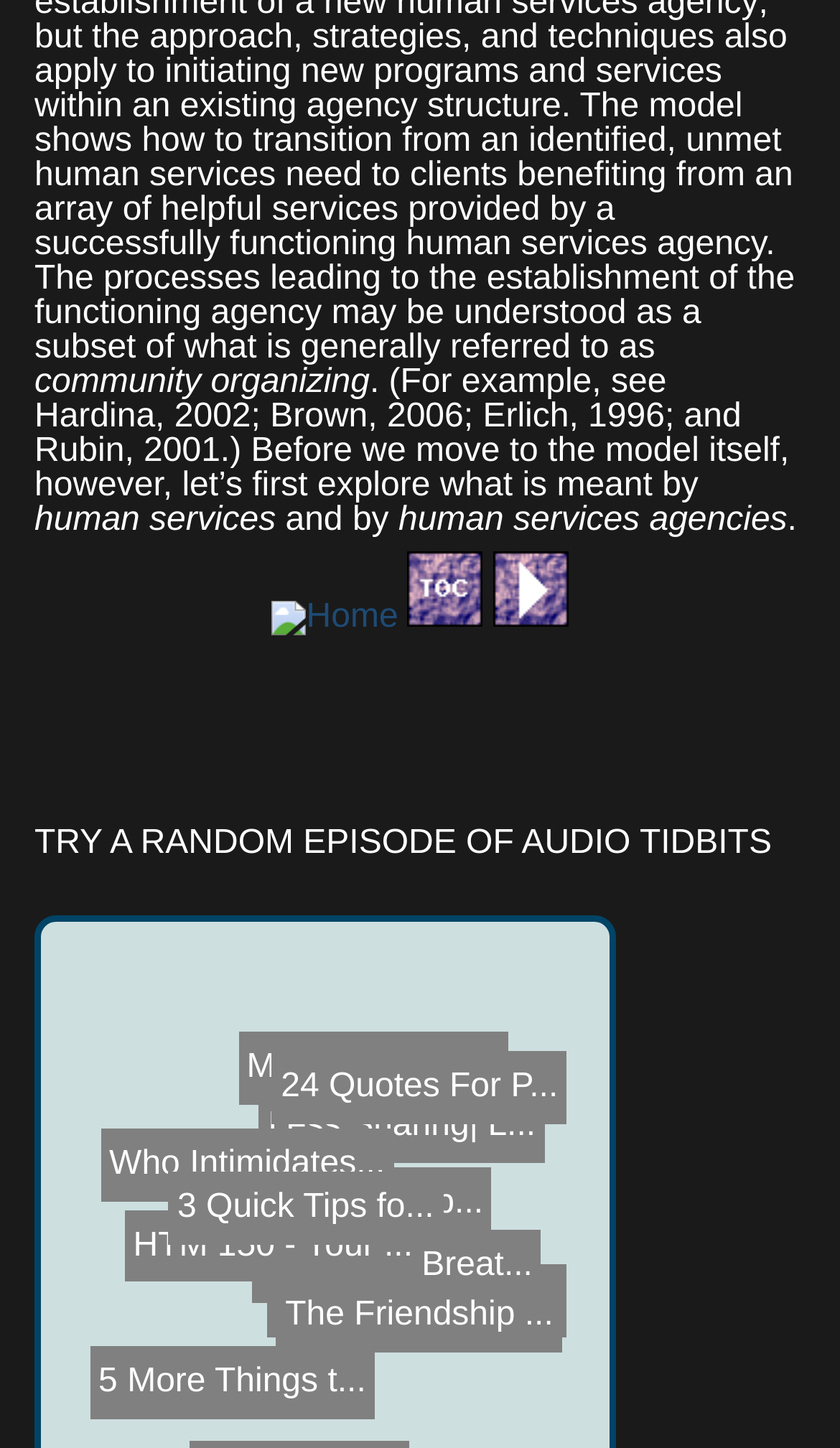What is the purpose of the links at the top?
Using the information from the image, answer the question thoroughly.

The links at the top, including 'Home', 'TOC', and 'Next', suggest that they are used for navigation purposes, allowing users to move to different parts of the website.